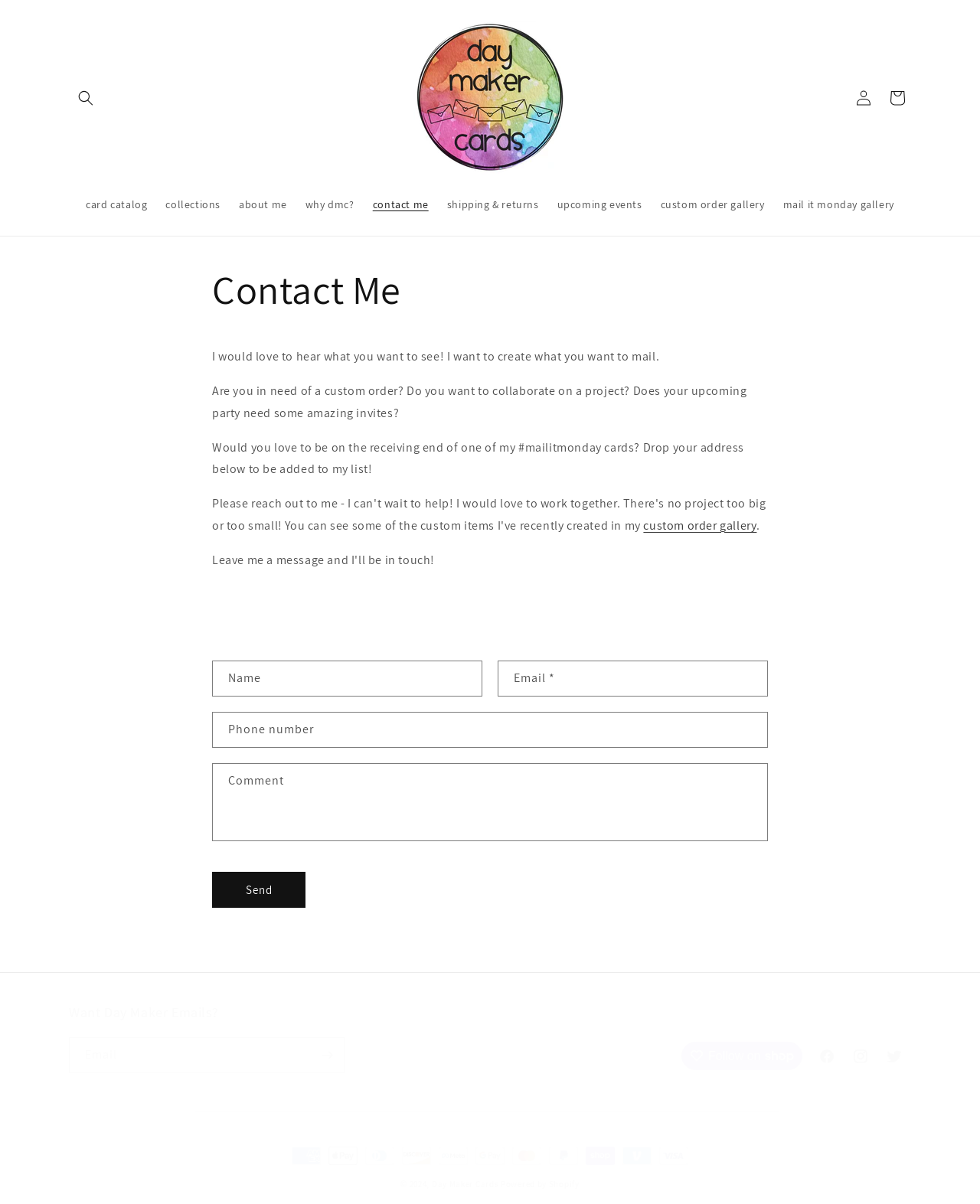How many social media platforms are linked?
Provide an in-depth answer to the question, covering all aspects.

The social media platforms are linked at the bottom of the webpage, and they include Facebook, Instagram, and Twitter. By counting these platforms, we can determine that 3 social media platforms are linked.